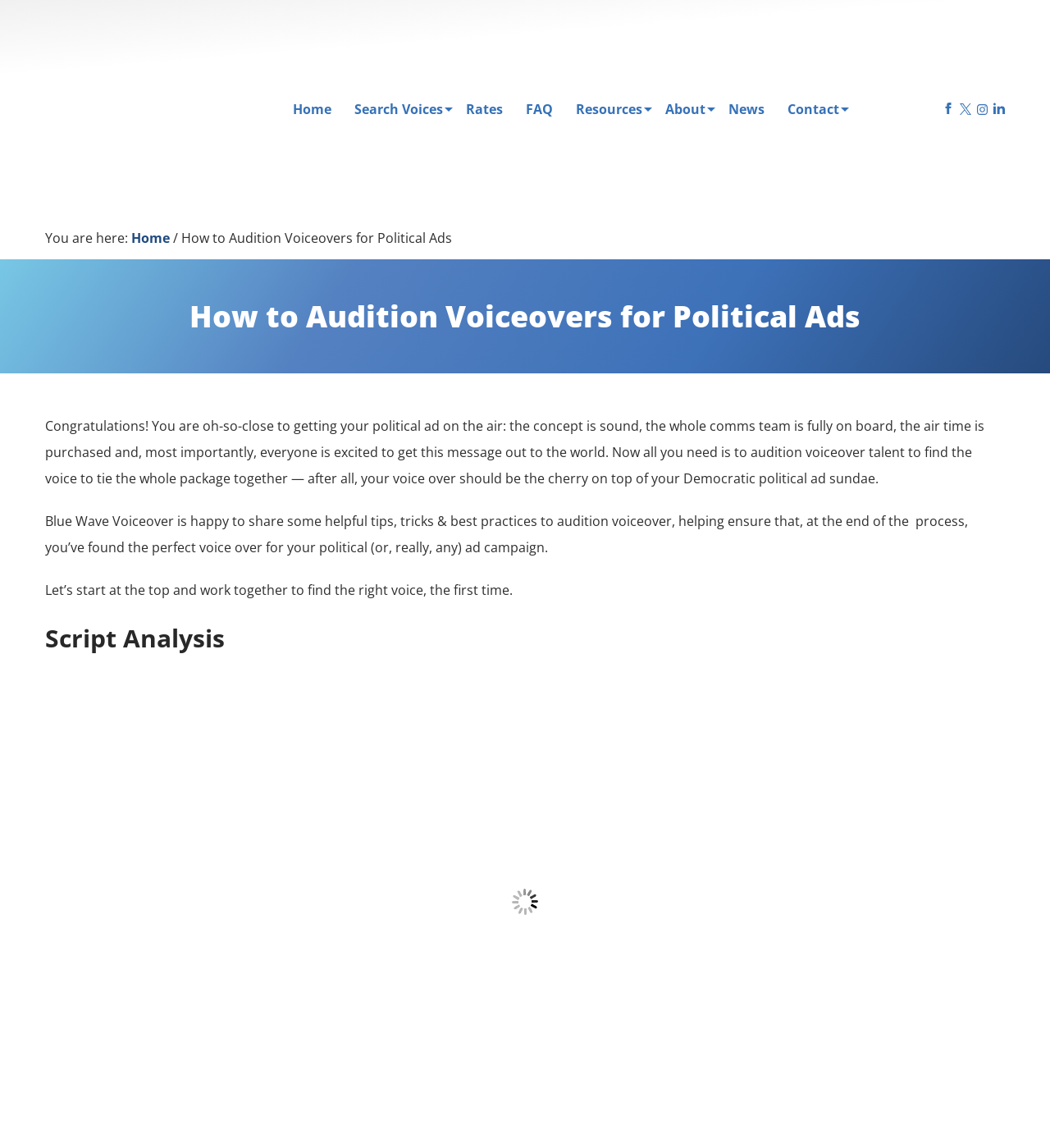Please provide a one-word or short phrase answer to the question:
What is the company name of the logo on the top left?

Blue Wave Voiceover